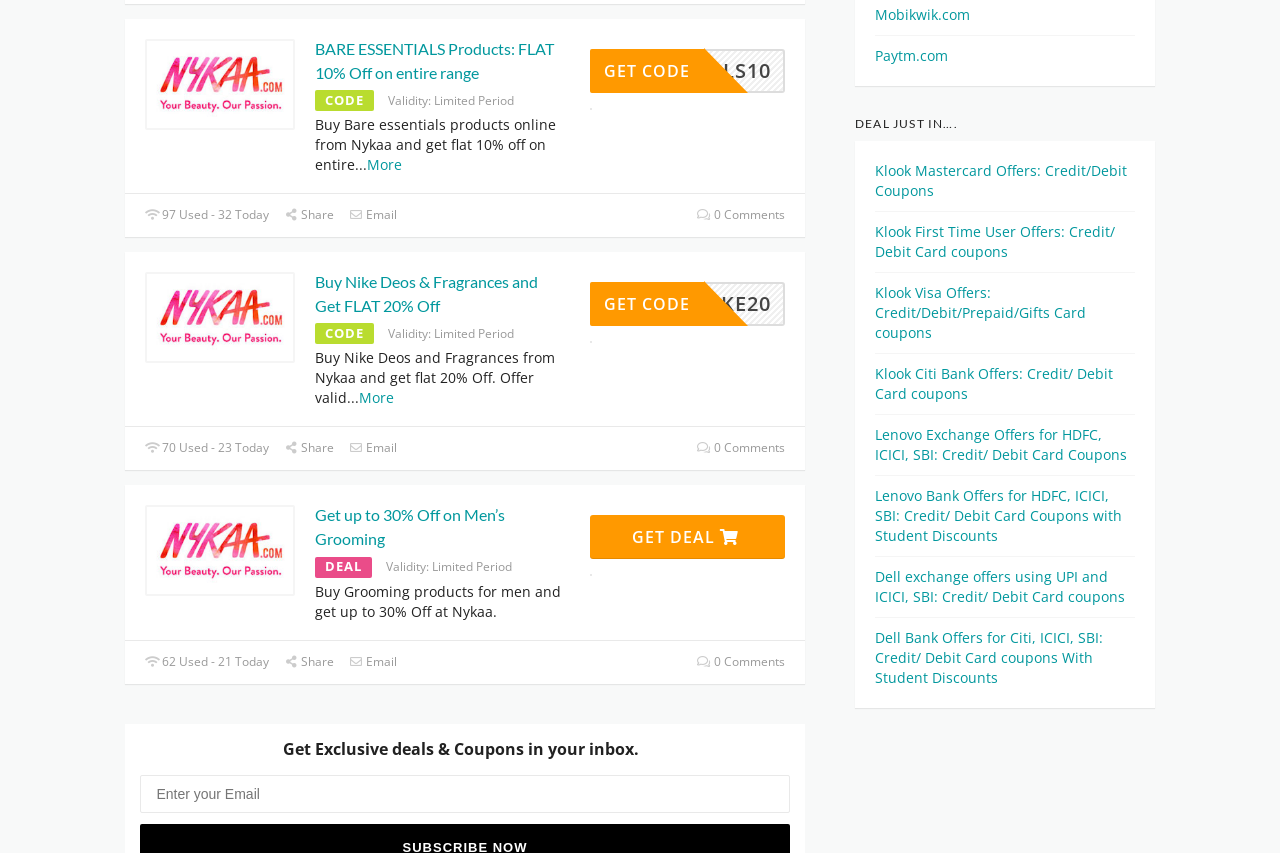Identify the coordinates of the bounding box for the element described below: "NIKE20 Get Code". Return the coordinates as four float numbers between 0 and 1: [left, top, right, bottom].

[0.461, 0.331, 0.613, 0.382]